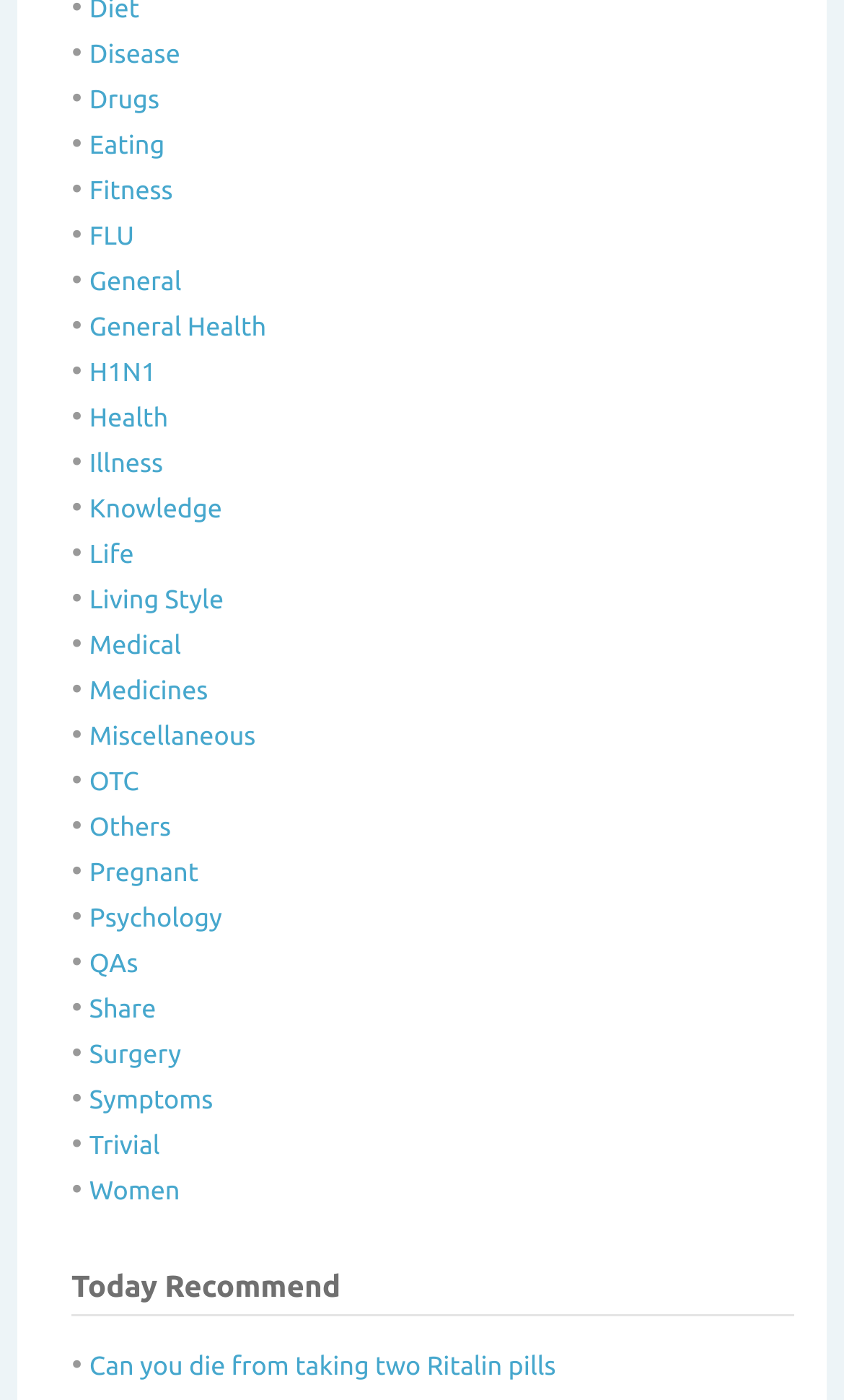Identify the bounding box coordinates for the element you need to click to achieve the following task: "Contact Little Village Creative Services". The coordinates must be four float values ranging from 0 to 1, formatted as [left, top, right, bottom].

None